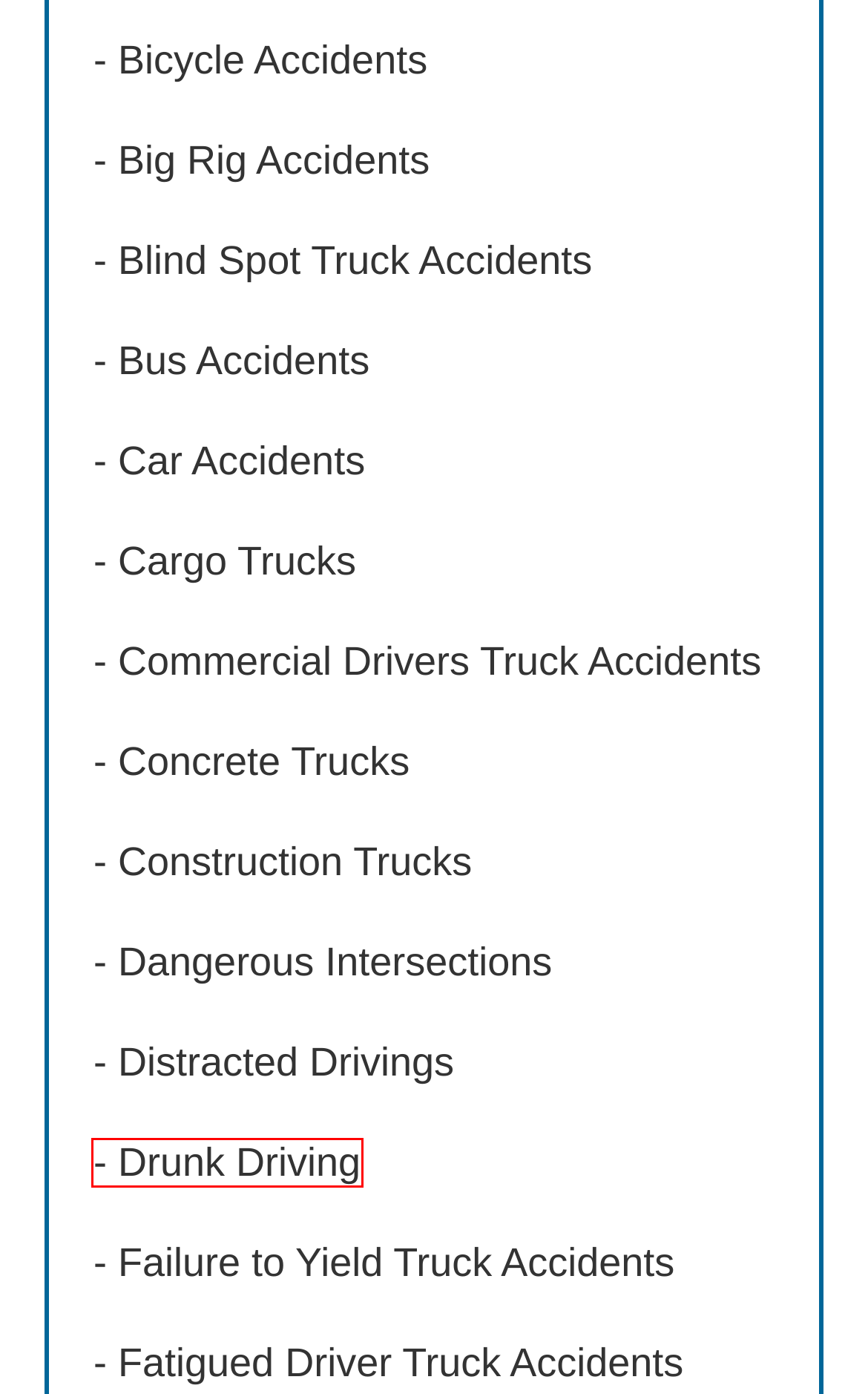Consider the screenshot of a webpage with a red bounding box around an element. Select the webpage description that best corresponds to the new page after clicking the element inside the red bounding box. Here are the candidates:
A. McKinney Concrete Truck Accident Lawyers | Truck Accidents | Dallas Car Accident Lawyers
B. McKinney Bus Accident Lawyers | Dallas Car Accident Lawyers
C. McKinney, TX Drunk Driving Accident Law Firm | Dallas Car Accident Lawyers
D. McKinney Fatigued Driver Truck Accident Lawyers | Truck Accidents | Dallas Car Accident Lawyers
E. McKinney Commercial Drivers Truck Accident Lawyers | Truck Accidents | Dallas Car Accident Lawyers
F. McKinney Construction Truck Accident Lawyers | Truck Accidents | Dallas Car Accident Lawyers
G. McKinney Distracted Driving Accident Lawyers | Dallas Car Accident Lawyers
H. McKinney Failure to Yield Truck Accident Lawyers | Truck Accidents | Dallas Car Accident Lawyers

C